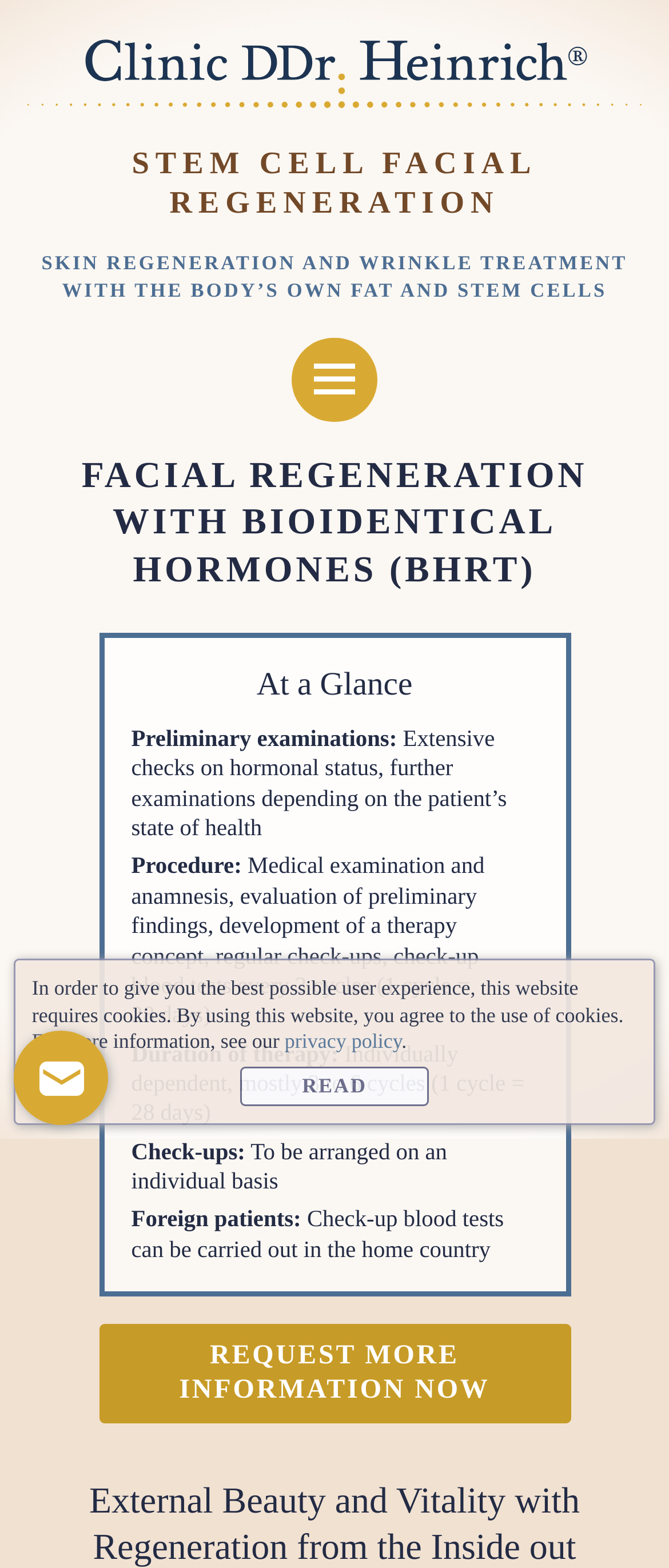Extract the bounding box coordinates for the UI element described as: "Read".

[0.359, 0.68, 0.641, 0.706]